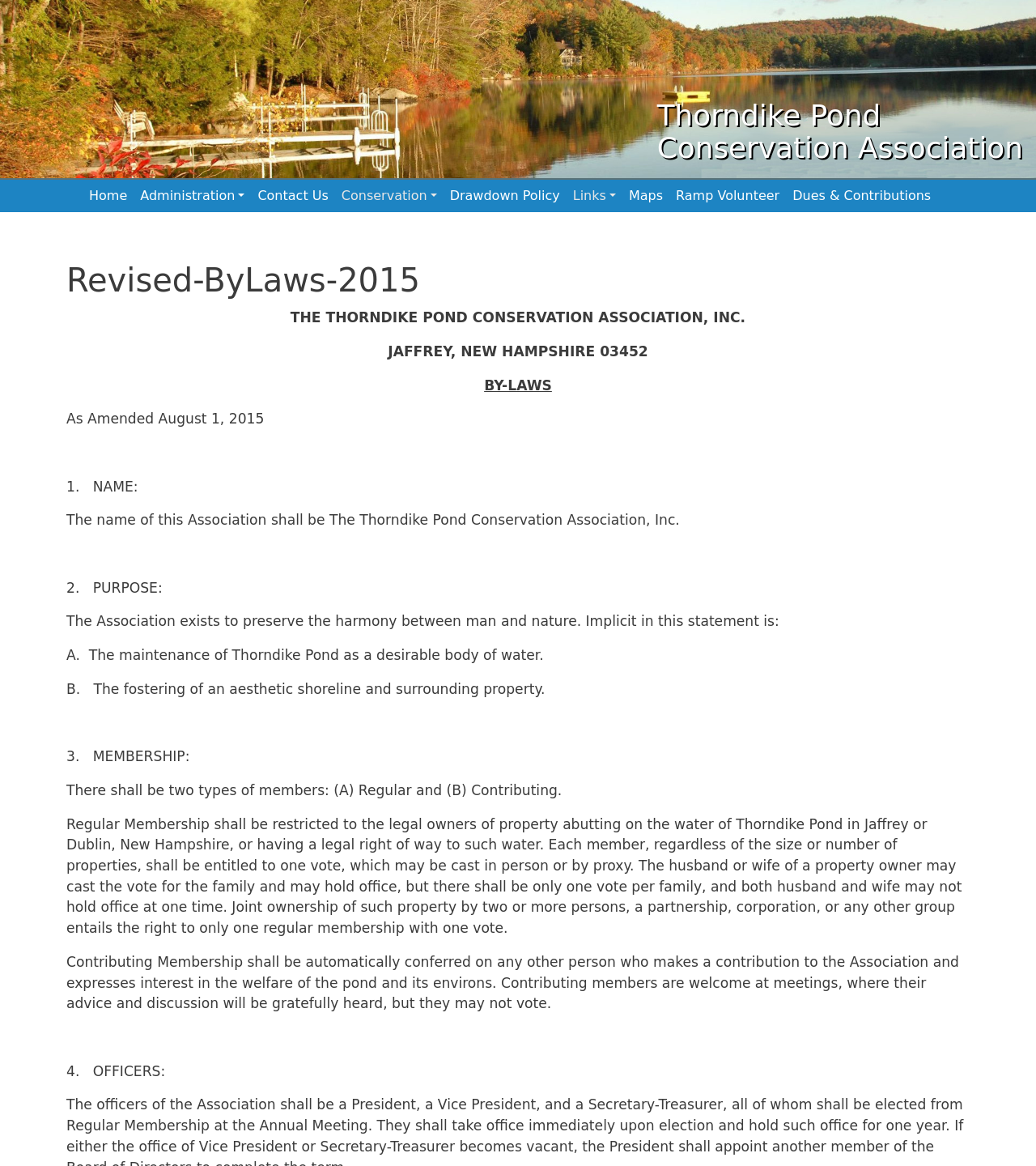Predict the bounding box coordinates for the UI element described as: "Home". The coordinates should be four float numbers between 0 and 1, presented as [left, top, right, bottom].

[0.08, 0.16, 0.129, 0.176]